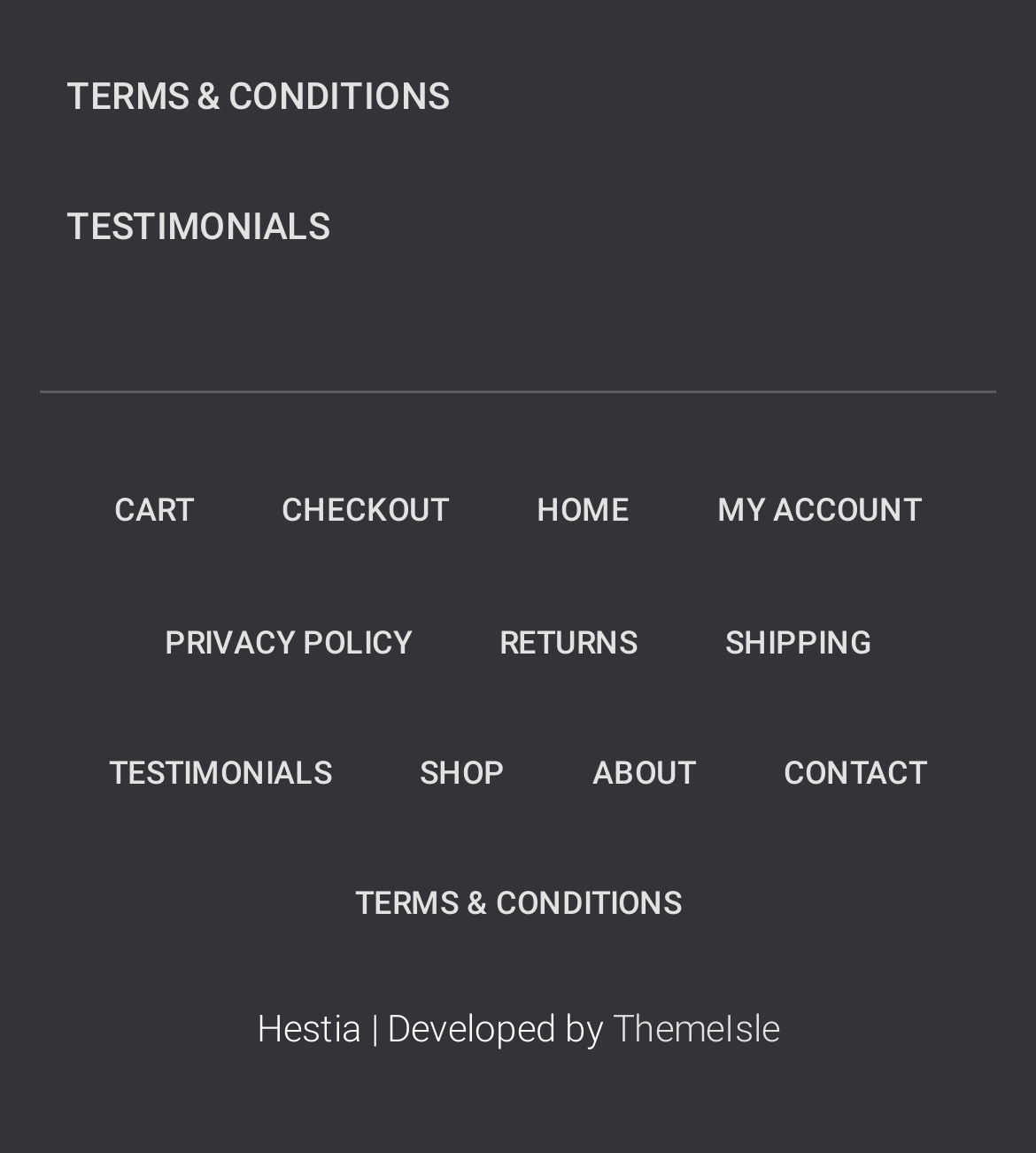Identify the bounding box coordinates for the element you need to click to achieve the following task: "go to checkout". The coordinates must be four float values ranging from 0 to 1, formatted as [left, top, right, bottom].

[0.233, 0.388, 0.472, 0.501]